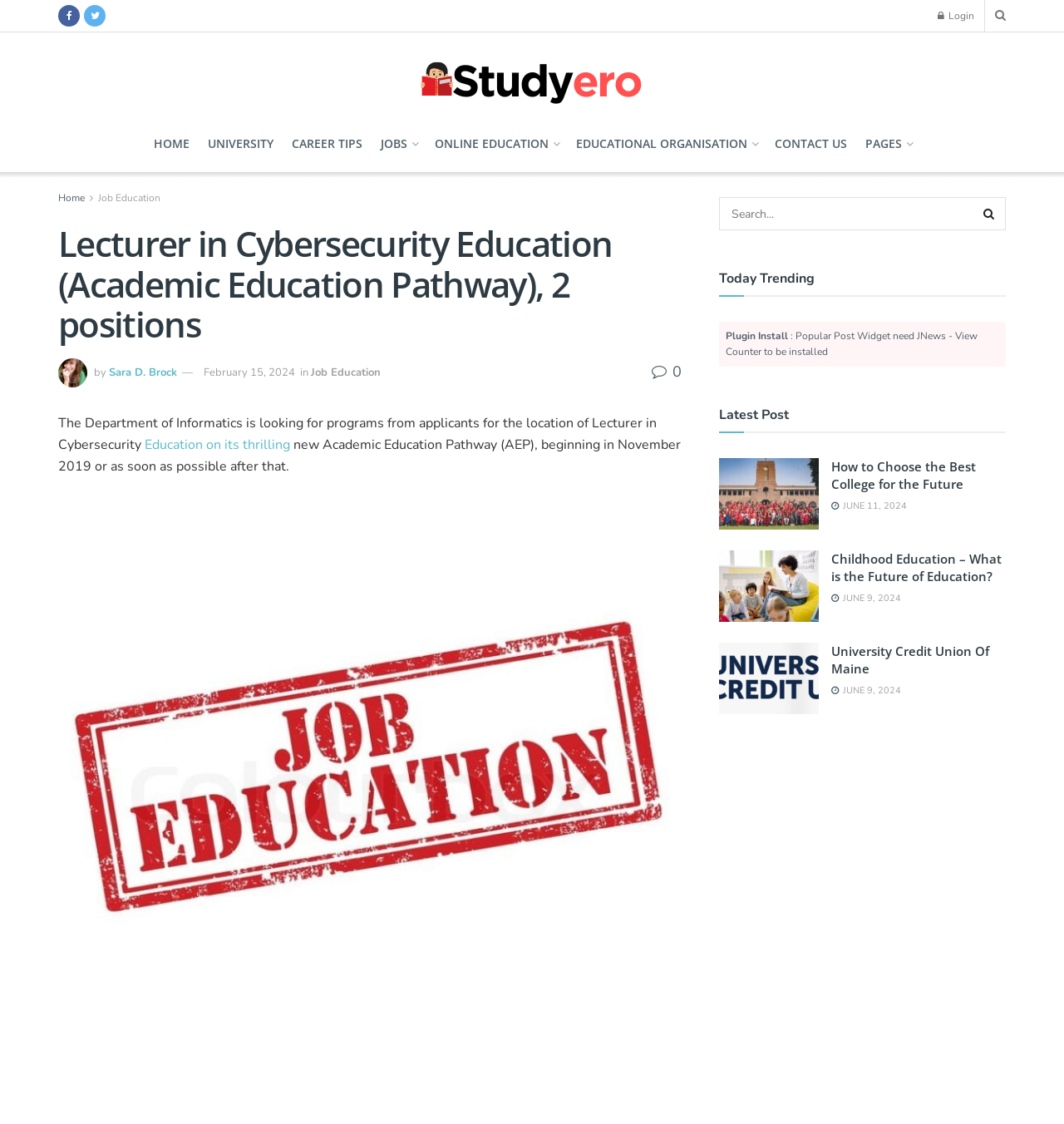Please reply to the following question with a single word or a short phrase:
What is the name of the author of the job posting?

Sara D. Brock